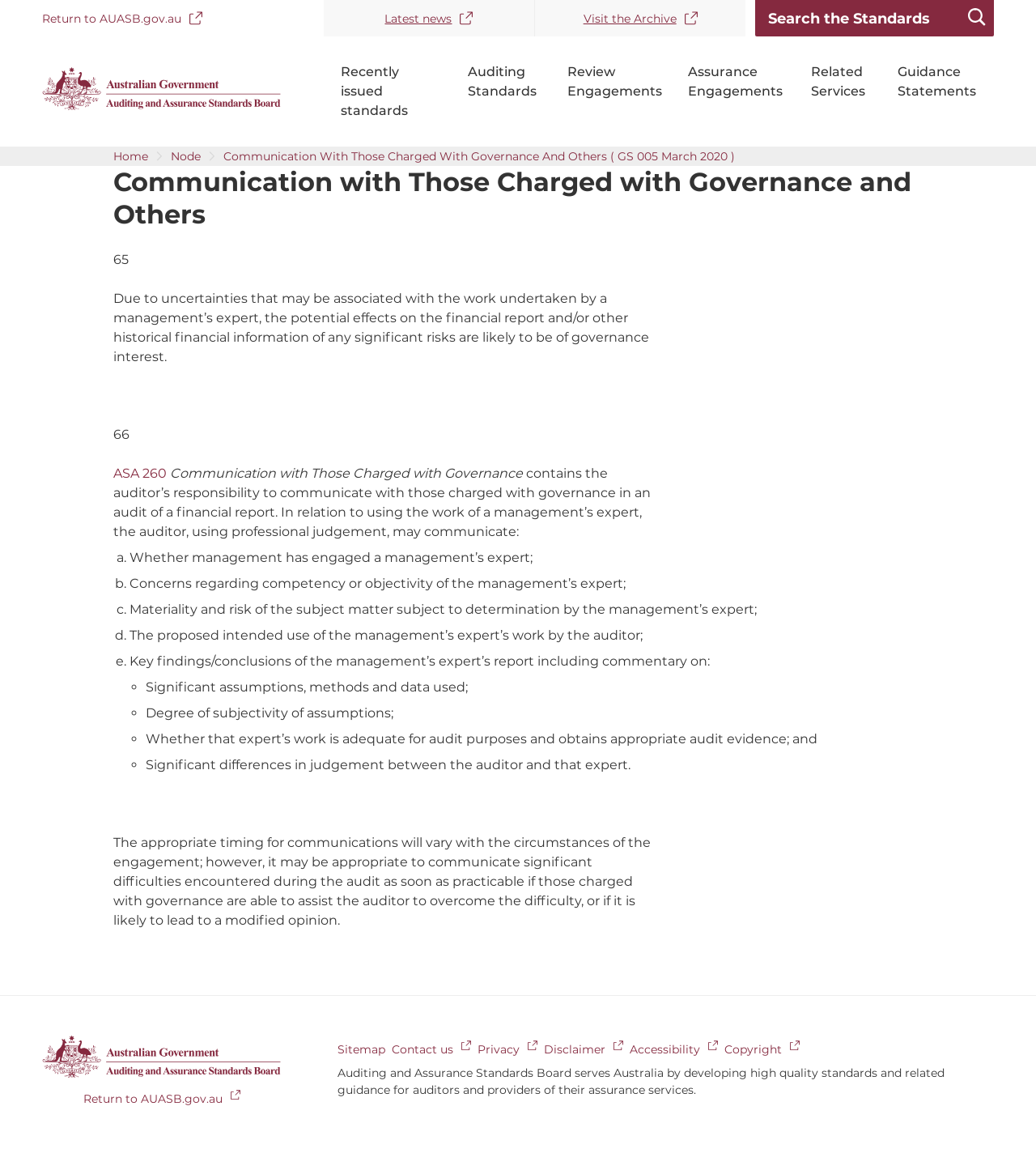Using the information shown in the image, answer the question with as much detail as possible: What type of information is presented in the 'Communication with Those Charged with Governance and Others' section?

The 'Communication with Those Charged with Governance and Others' section appears to provide guidance on auditing standards, specifically on the communication responsibilities of auditors with those charged with governance. The section includes numbered paragraphs, lists, and references to other standards, indicating that it presents detailed information on auditing procedures and requirements.